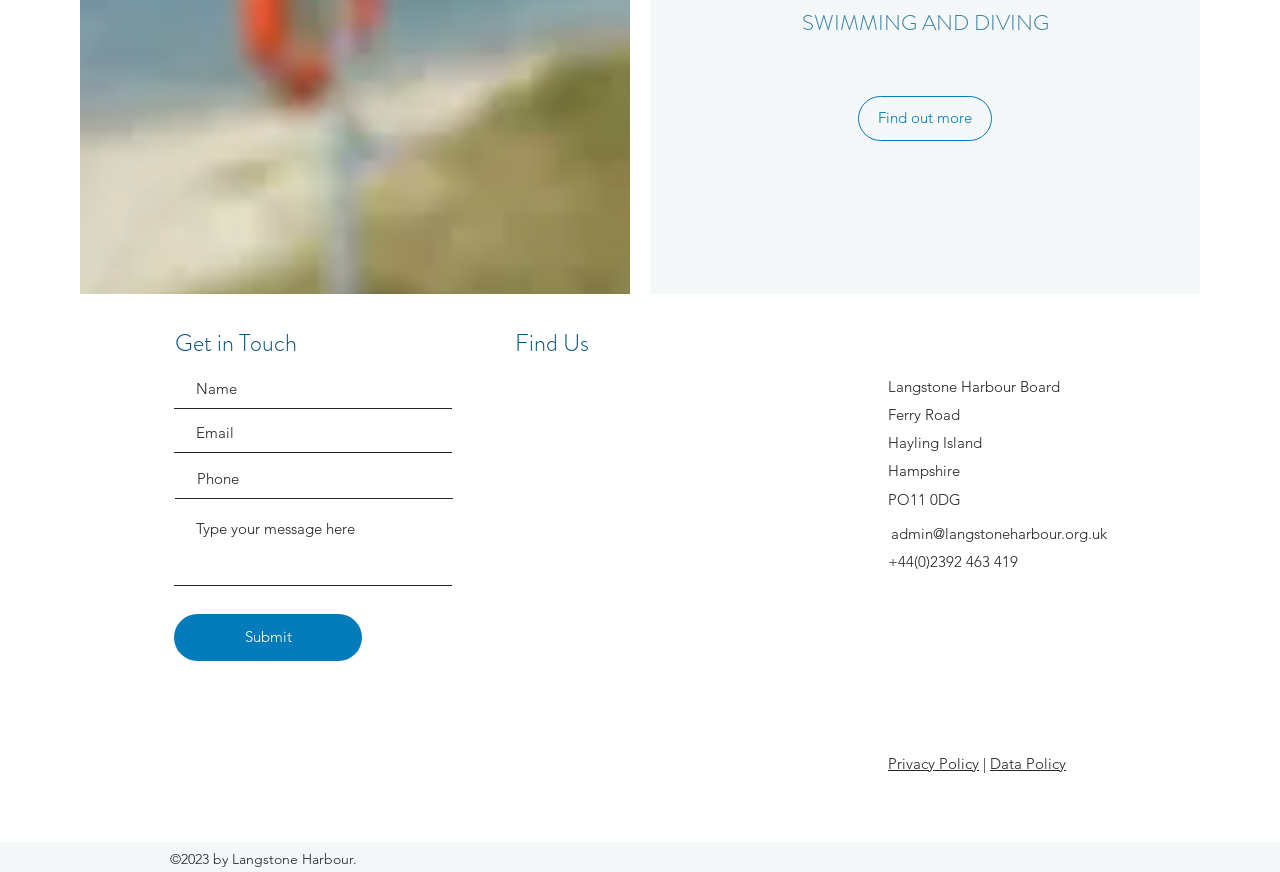What is the phone number of the harbour board?
Respond with a short answer, either a single word or a phrase, based on the image.

+44(0)2392 463 419